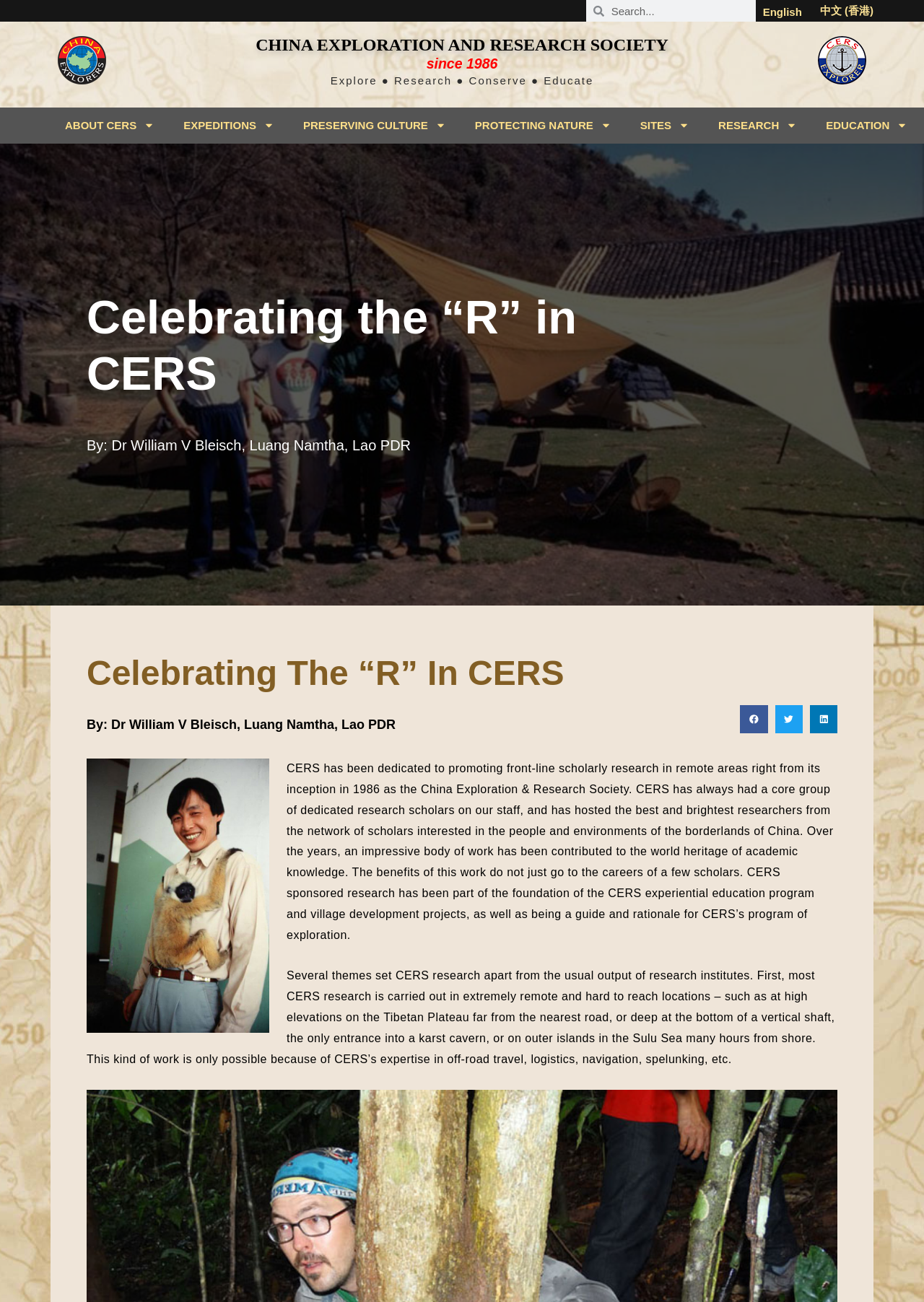What is the purpose of CERS research?
From the image, respond using a single word or phrase.

Promoting front-line scholarly research